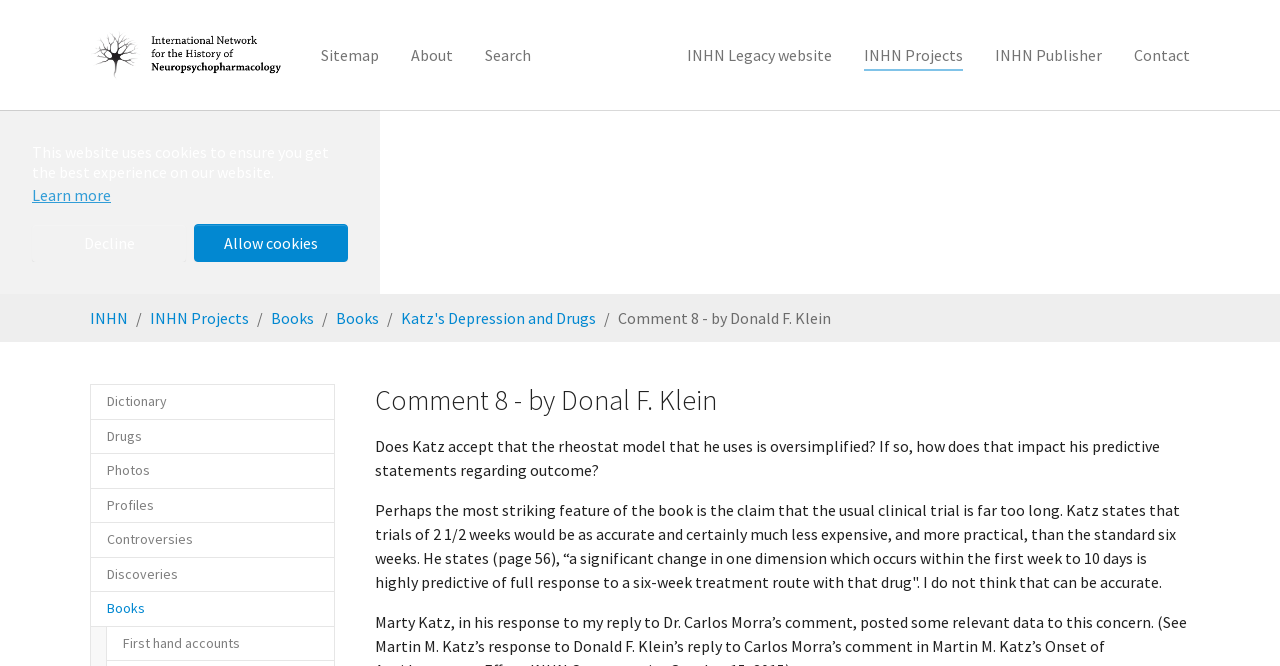Locate the bounding box coordinates of the clickable area to execute the instruction: "View next message". Provide the coordinates as four float numbers between 0 and 1, represented as [left, top, right, bottom].

None